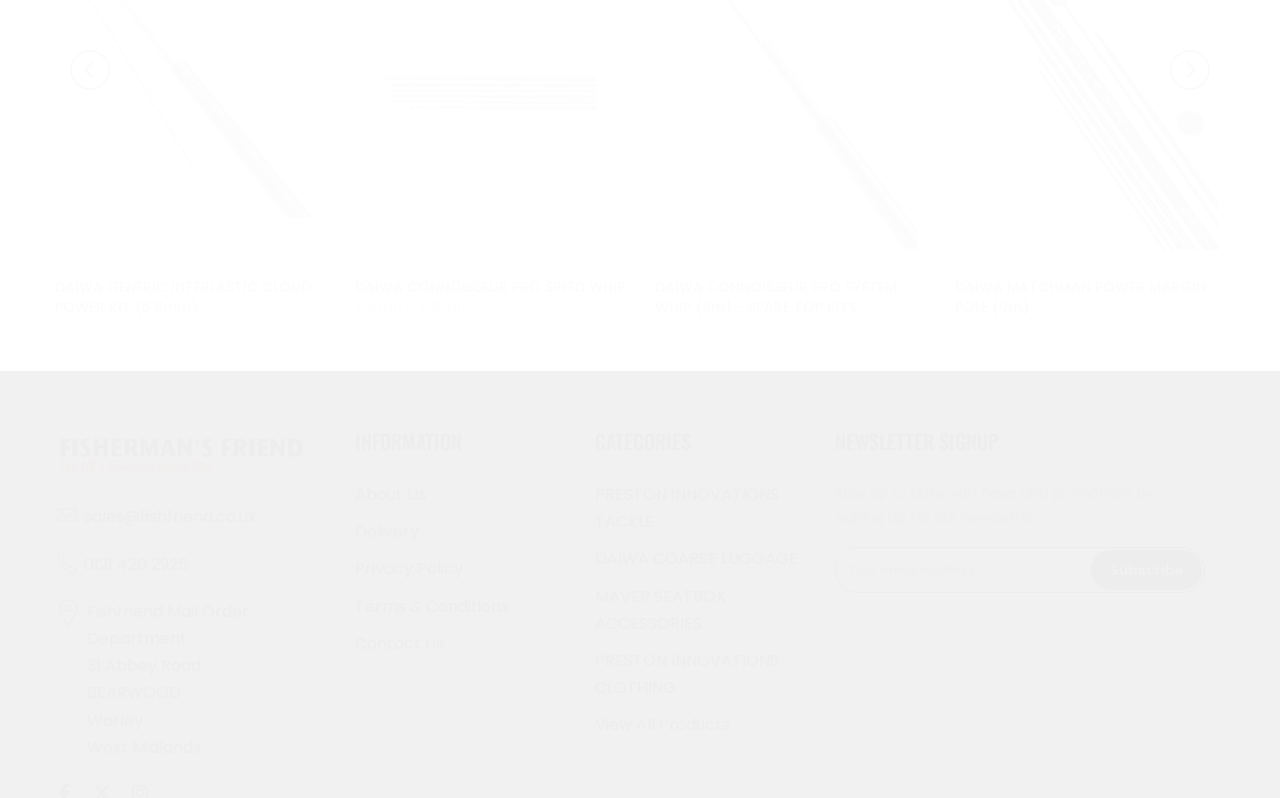What is the purpose of the textbox under the NEWSLETTER SIGNUP heading?
Based on the image, answer the question with as much detail as possible.

I analyzed the textbox element under the NEWSLETTER SIGNUP heading and found that it is required and has a placeholder text 'Your email address', so its purpose is to enter an email address.